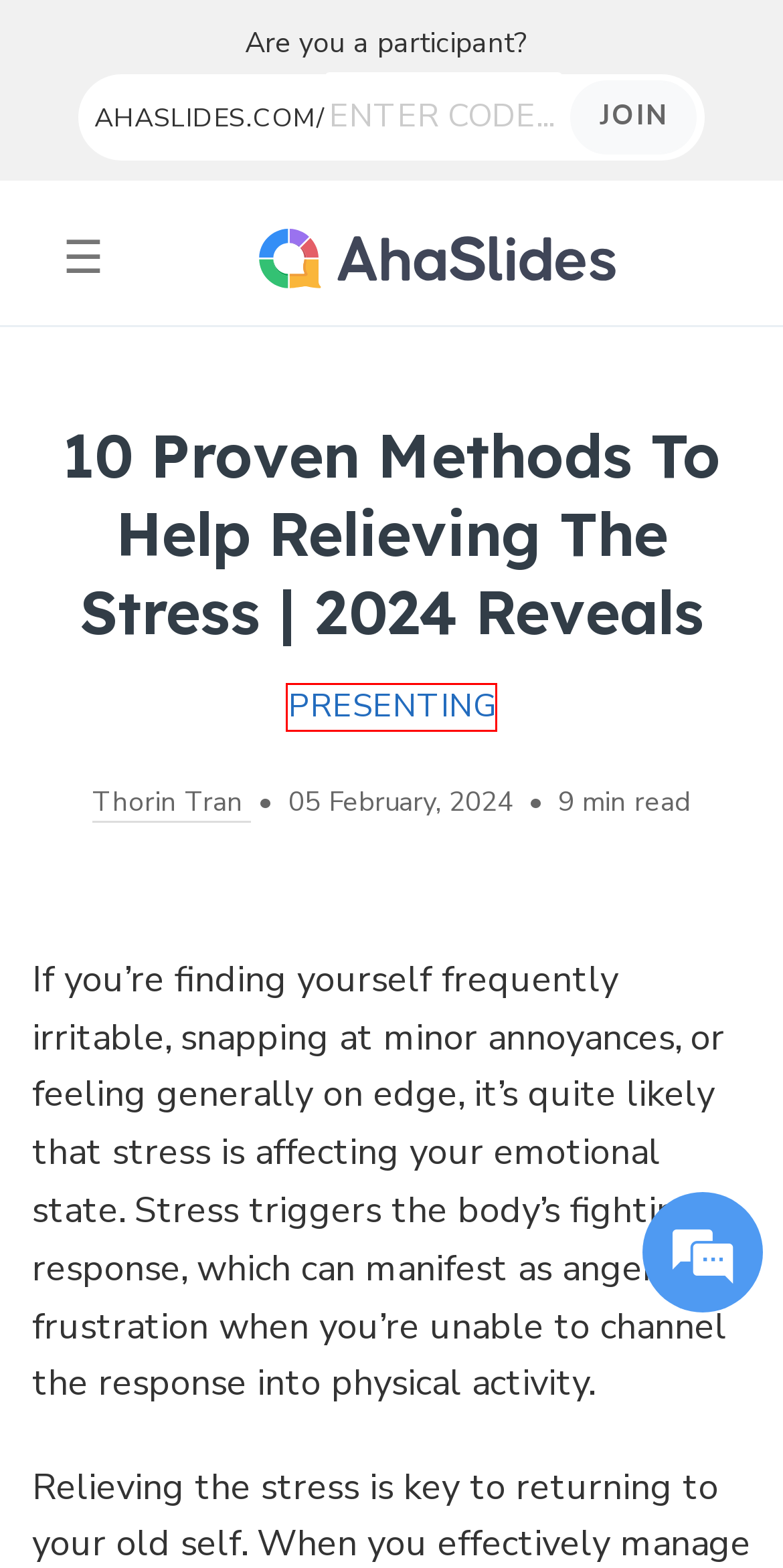Review the screenshot of a webpage that includes a red bounding box. Choose the webpage description that best matches the new webpage displayed after clicking the element within the bounding box. Here are the candidates:
A. AhaSlides System Status
B. Read Our Blog | Latest News and Tips | AhaSlides
C. Thorin Tran, Author at AhaSlides
D. Presenting - AhaSlides Blog
E. Mentimeter vs. AhaSlides - The #1 Mentimeter Alternative is AhaSlides
F. Alcohol and mental health
G. AhaSlides - The Joy of Engagement
H. The True Cost of Flexibility in the Workplace | 2024 Reveals

D